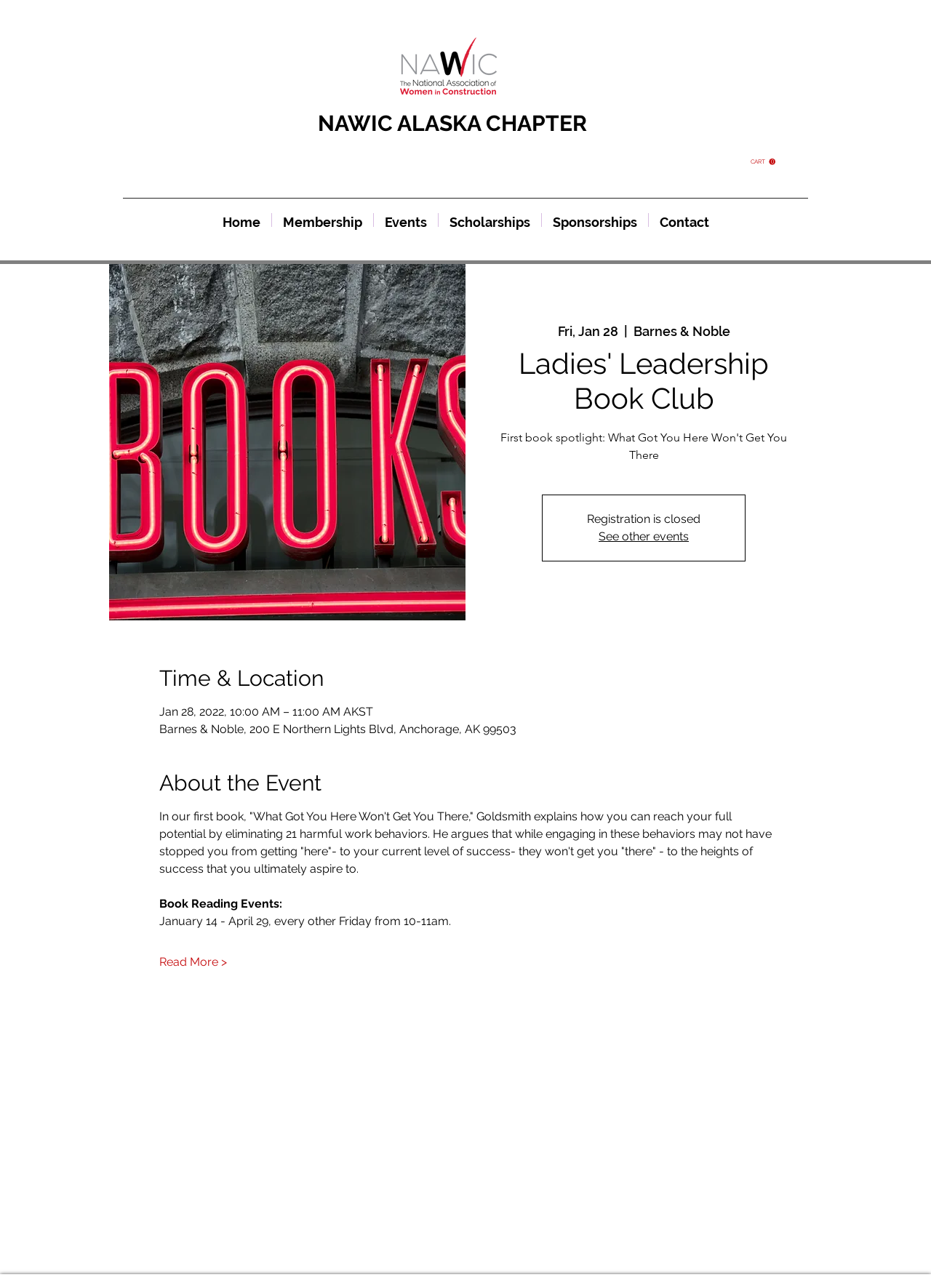How often do the book club meetings take place?
Examine the image and give a concise answer in one word or a short phrase.

Every other Friday